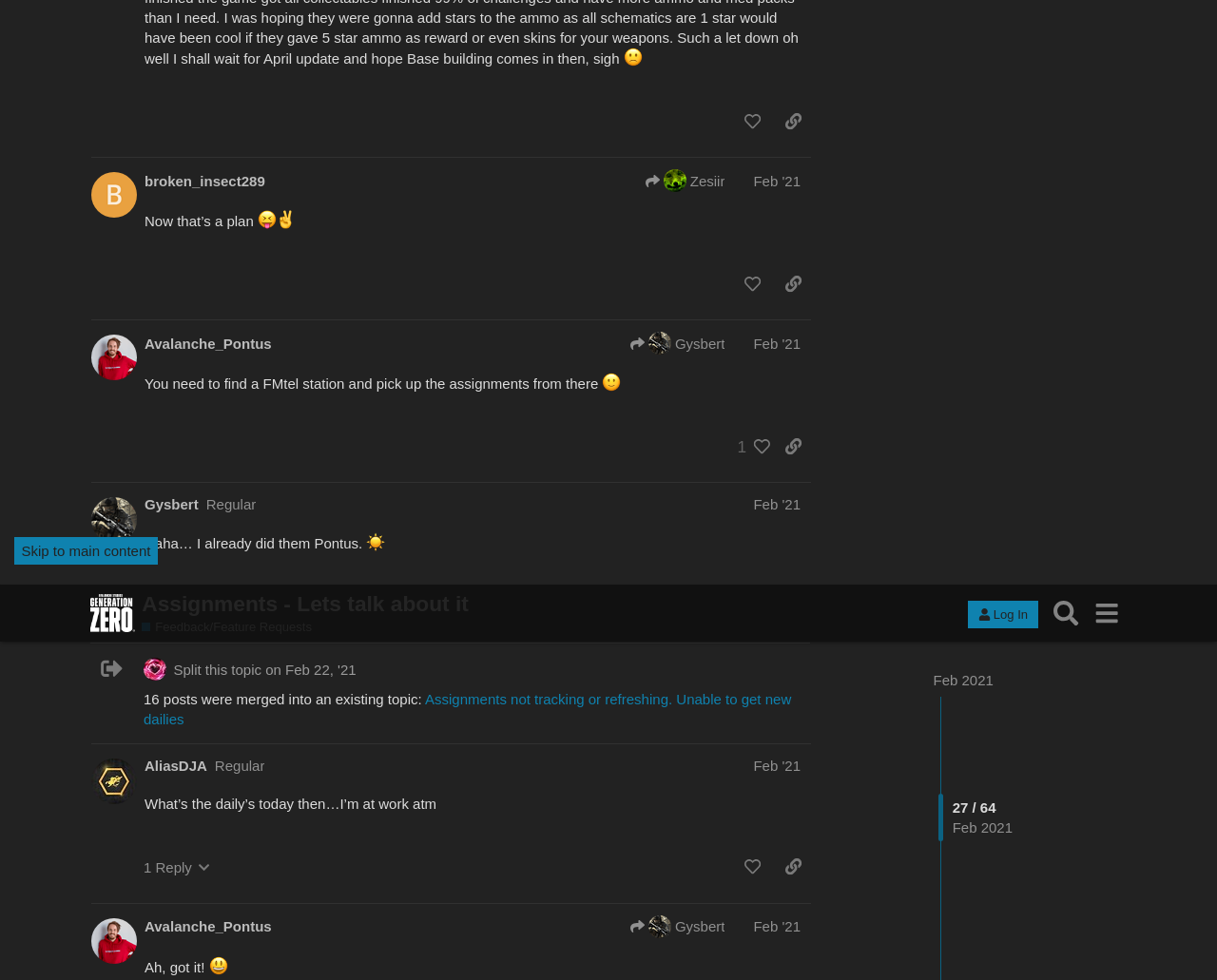Identify the bounding box coordinates for the UI element that matches this description: "Feb '21".

[0.619, 0.476, 0.658, 0.492]